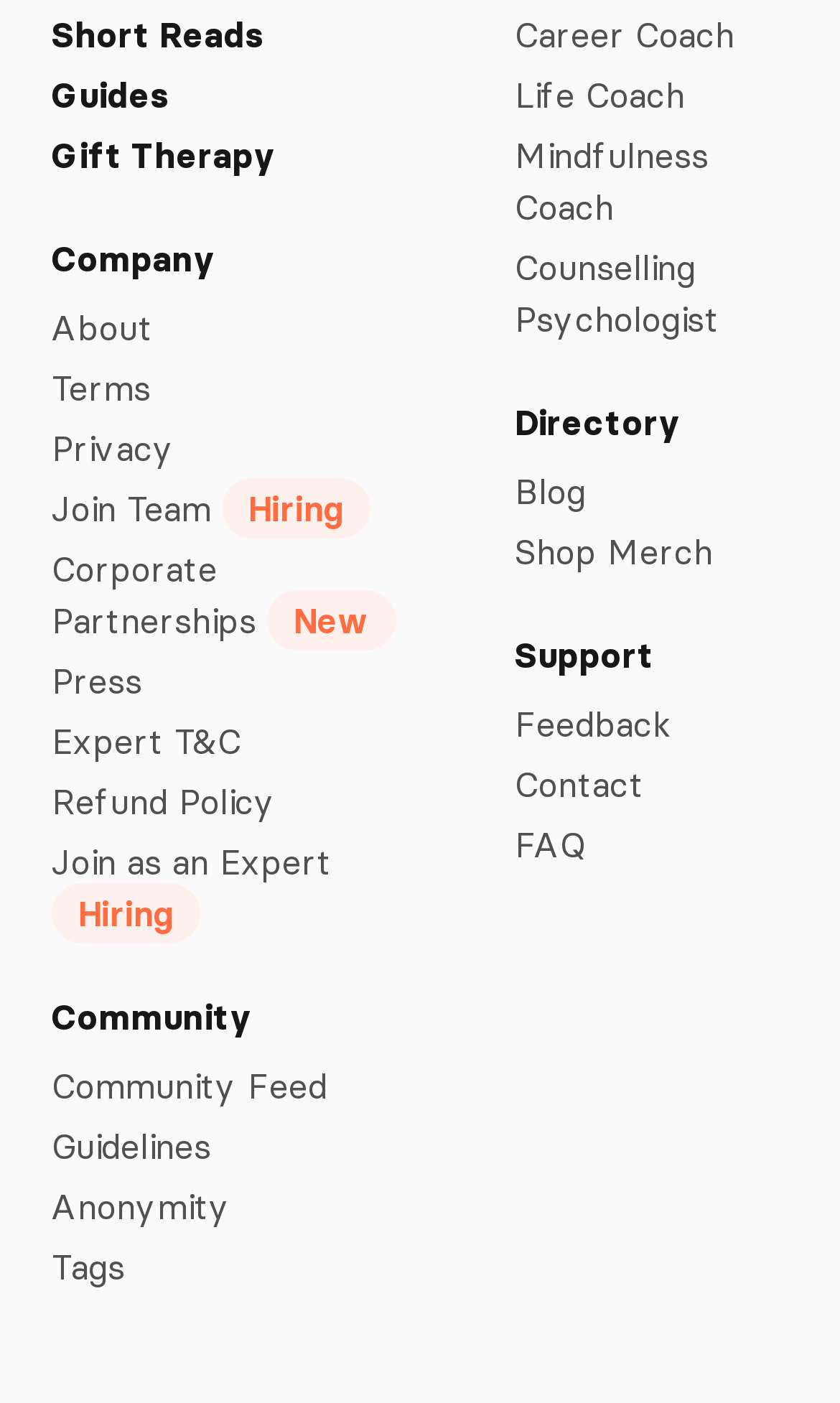Identify the bounding box coordinates for the UI element that matches this description: "Join Team Hiring".

[0.062, 0.584, 0.485, 0.621]